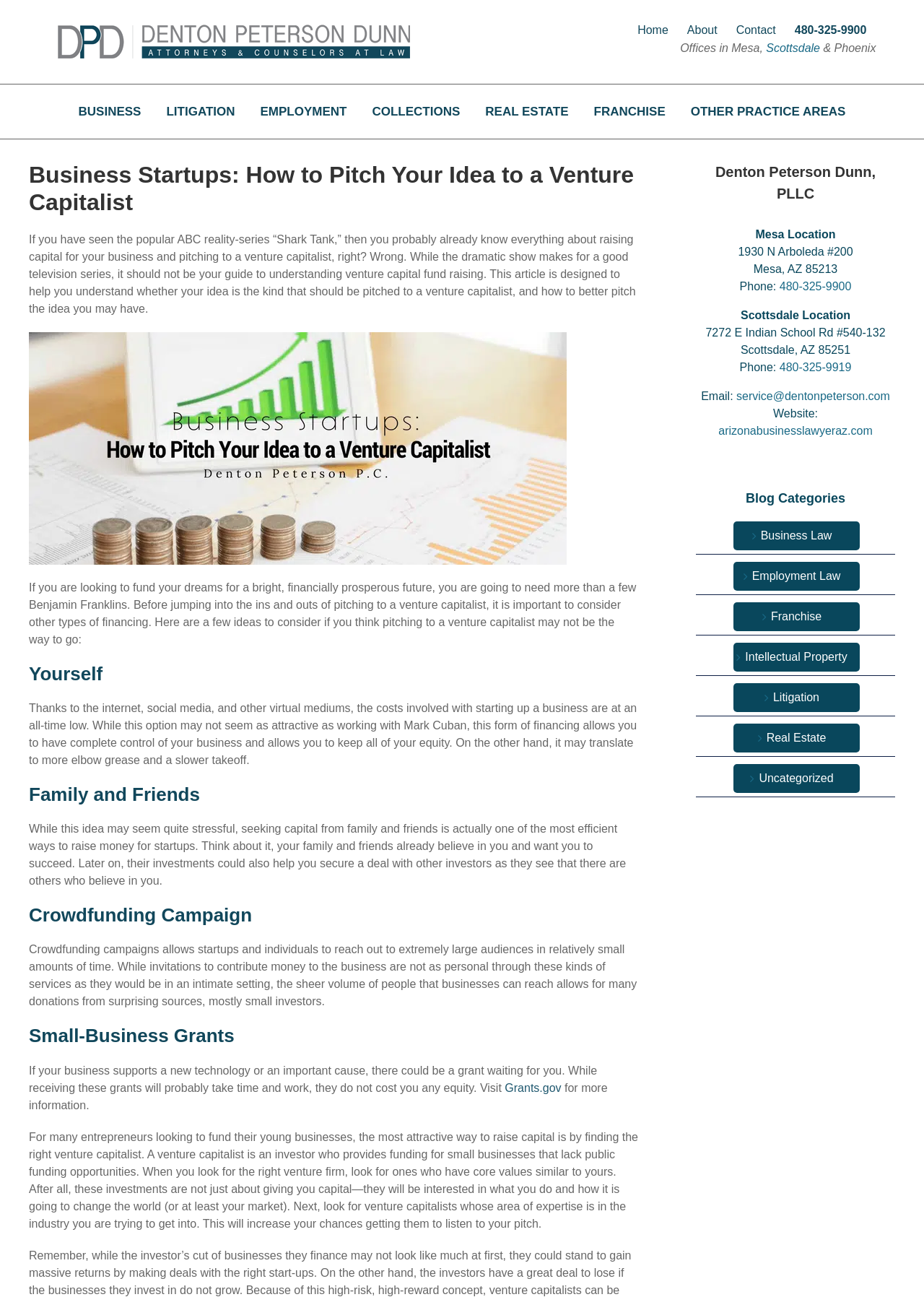Identify the bounding box coordinates of the area that should be clicked in order to complete the given instruction: "Click the 'Contact' link". The bounding box coordinates should be four float numbers between 0 and 1, i.e., [left, top, right, bottom].

[0.786, 0.011, 0.85, 0.036]